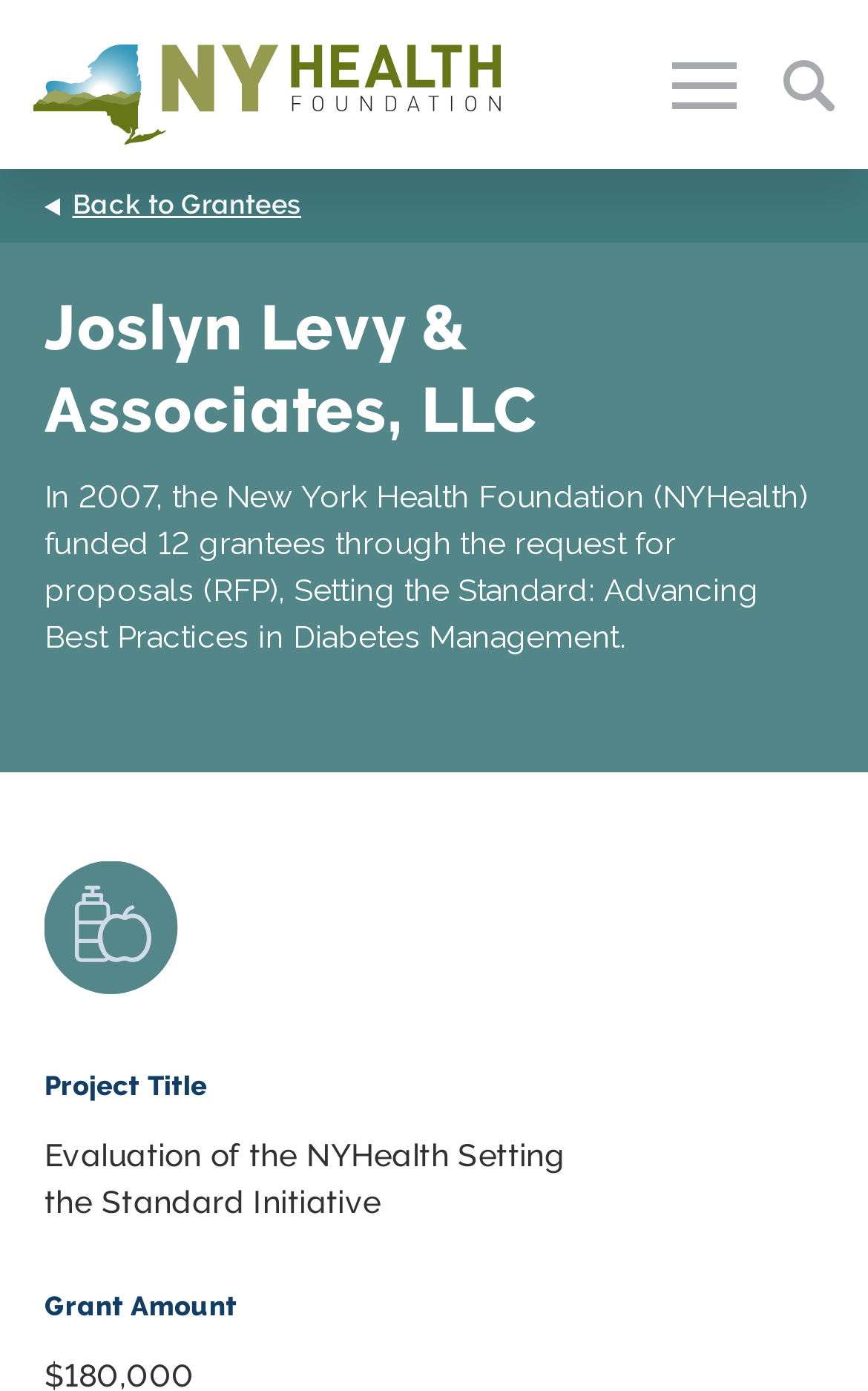Please find the bounding box coordinates for the clickable element needed to perform this instruction: "search for something".

[0.903, 0.042, 0.962, 0.079]